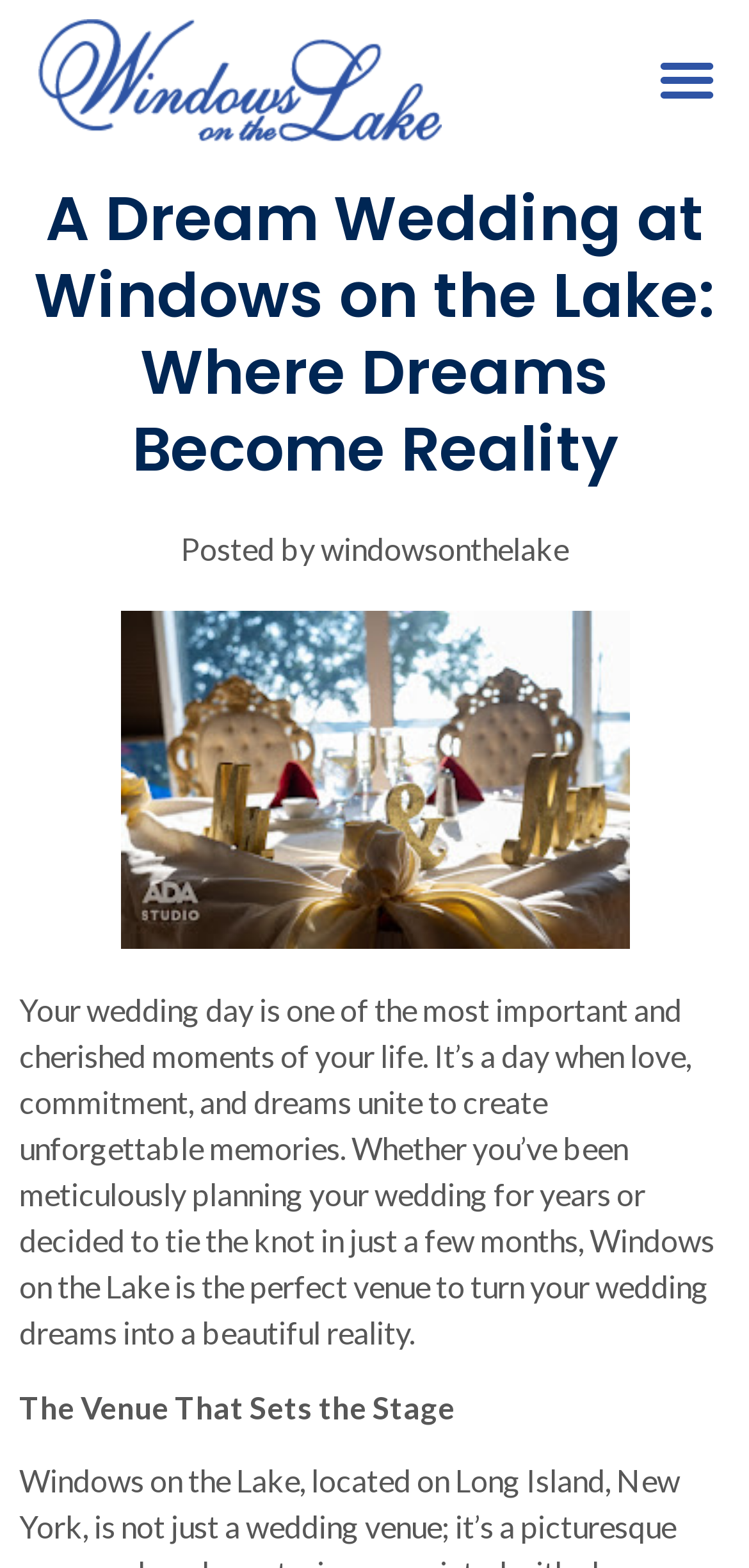What is the purpose of the button?
From the screenshot, provide a brief answer in one word or phrase.

Menu Toggle